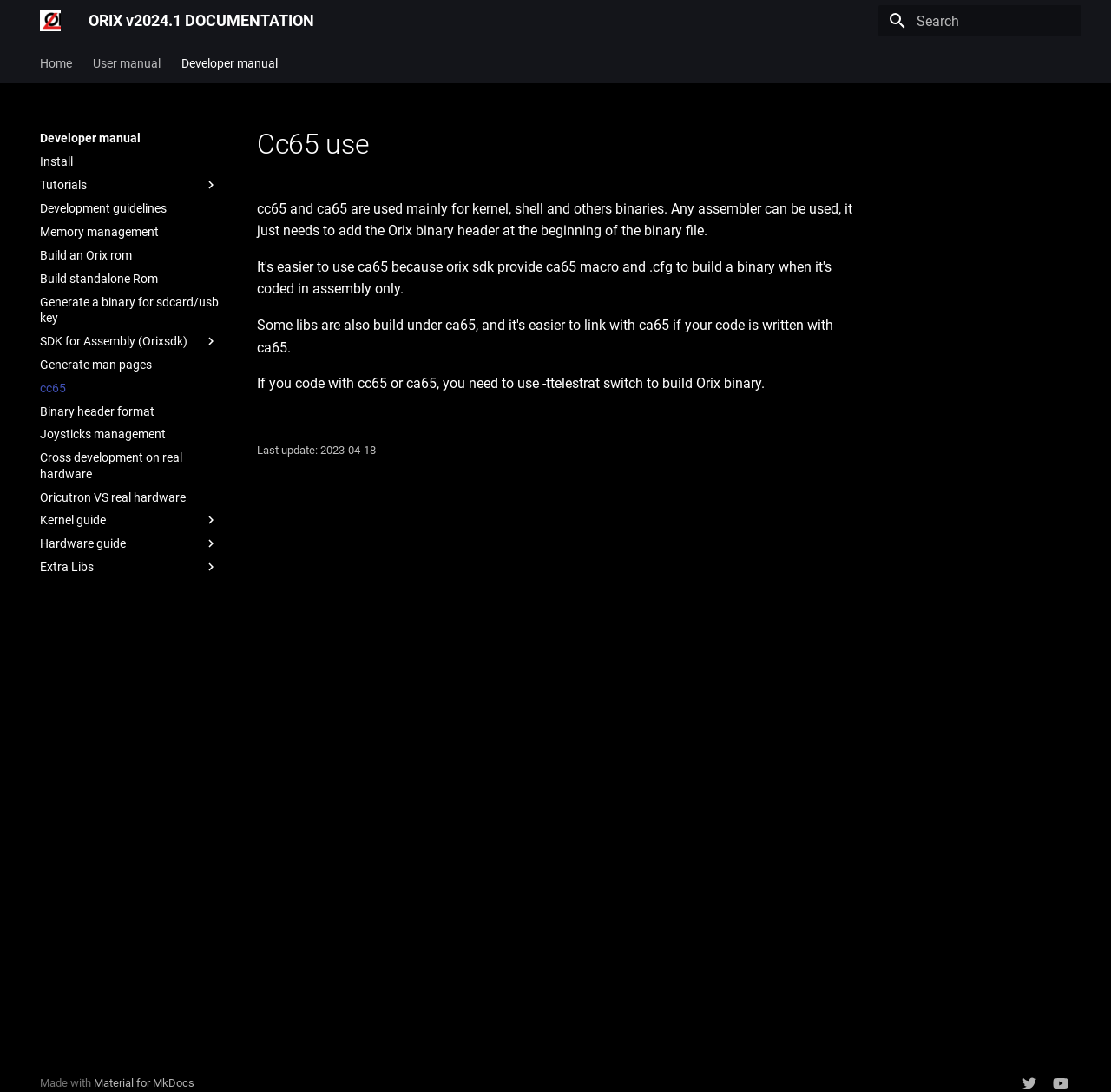Identify the bounding box coordinates of the clickable section necessary to follow the following instruction: "Explore the Anthropocene section". The coordinates should be presented as four float numbers from 0 to 1, i.e., [left, top, right, bottom].

None